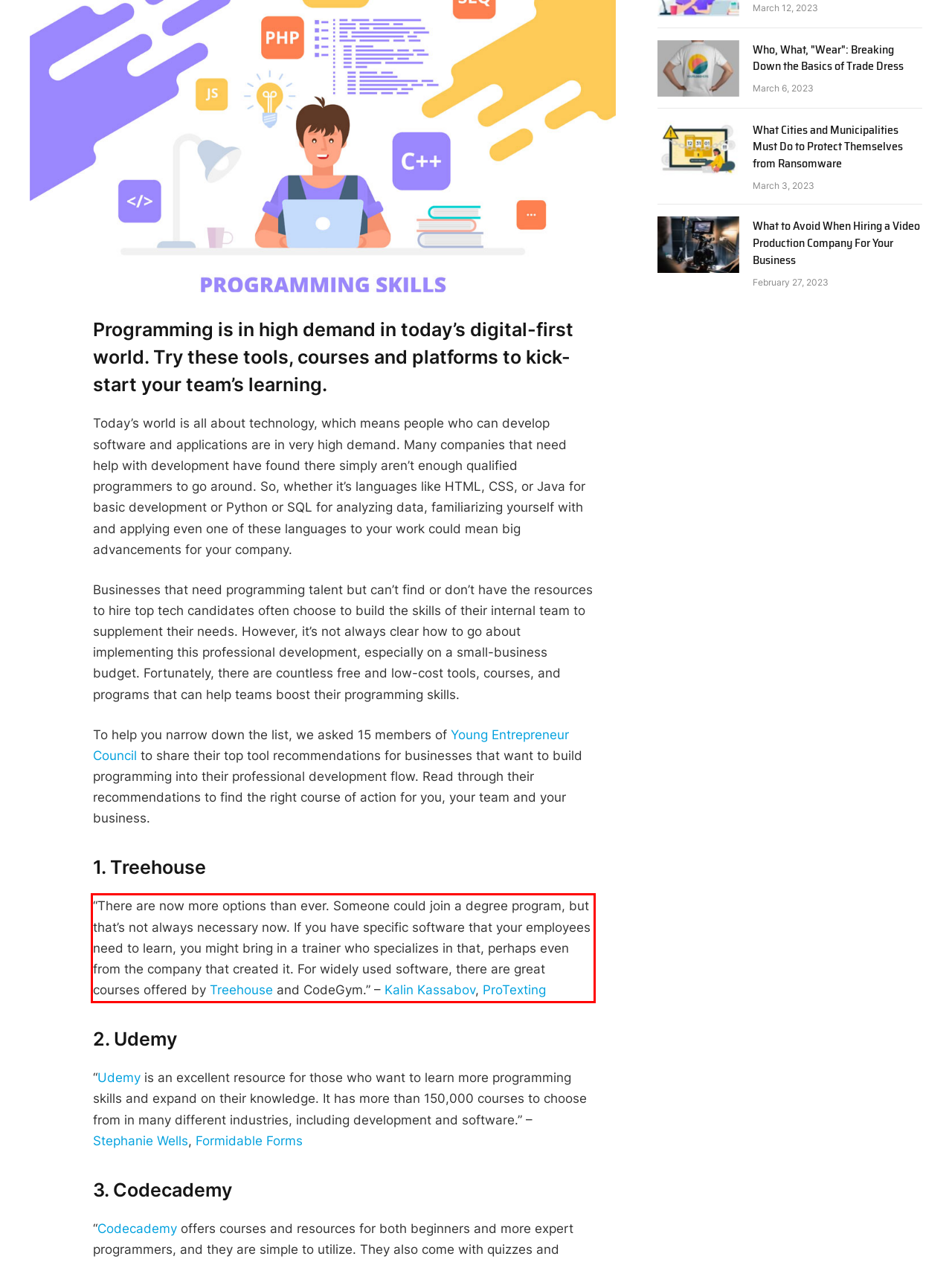Identify the text inside the red bounding box on the provided webpage screenshot by performing OCR.

“There are now more options than ever. Someone could join a degree program, but that’s not always necessary now. If you have specific software that your employees need to learn, you might bring in a trainer who specializes in that, perhaps even from the company that created it. For widely used software, there are great courses offered by Treehouse and CodeGym.” – Kalin Kassabov, ProTexting